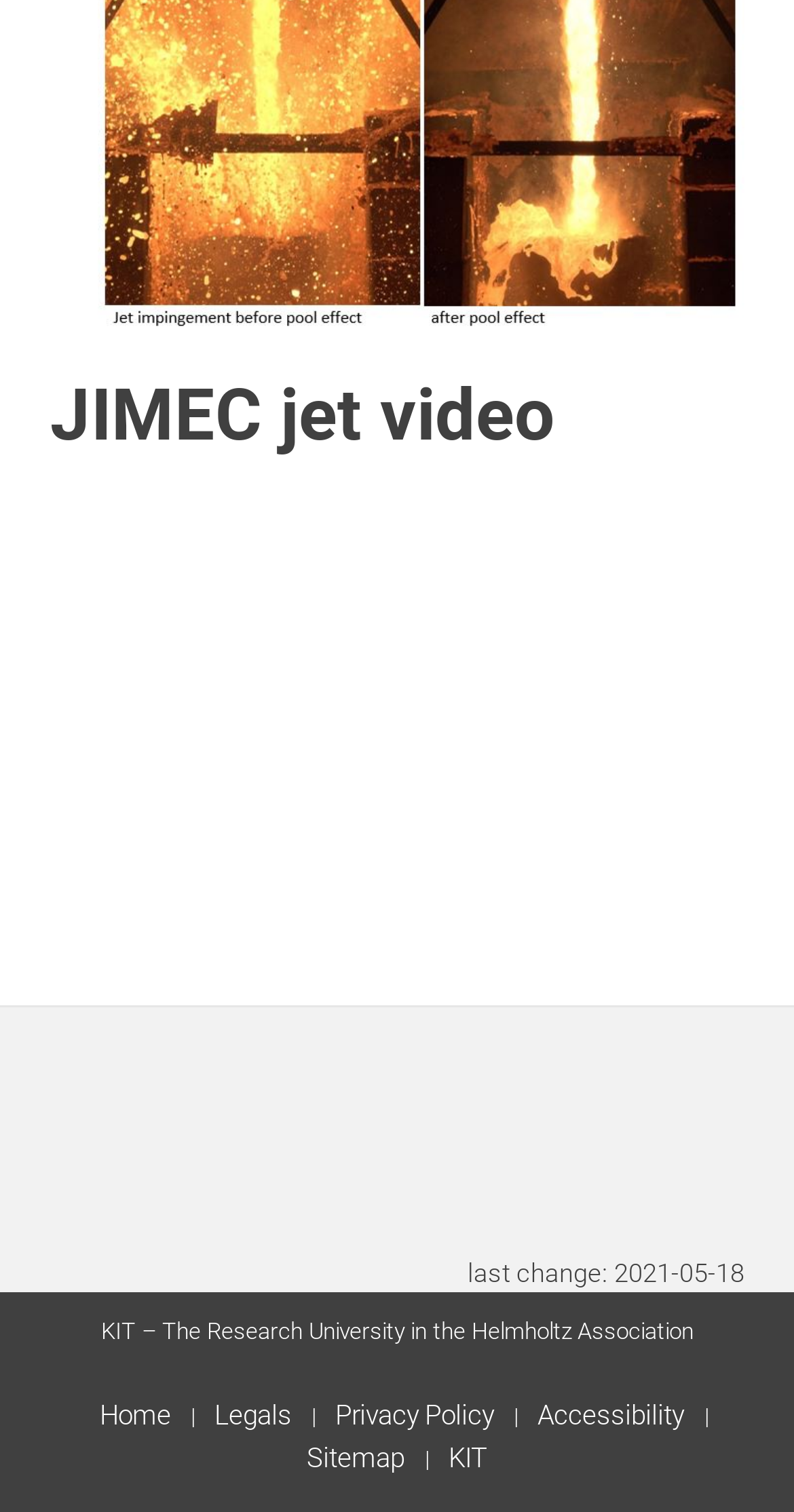What is the name of the research university?
Refer to the screenshot and deliver a thorough answer to the question presented.

I found the name of the research university by looking at the StaticText element with the text 'KIT – The Research University in the Helmholtz Association' located at the bottom of the page.